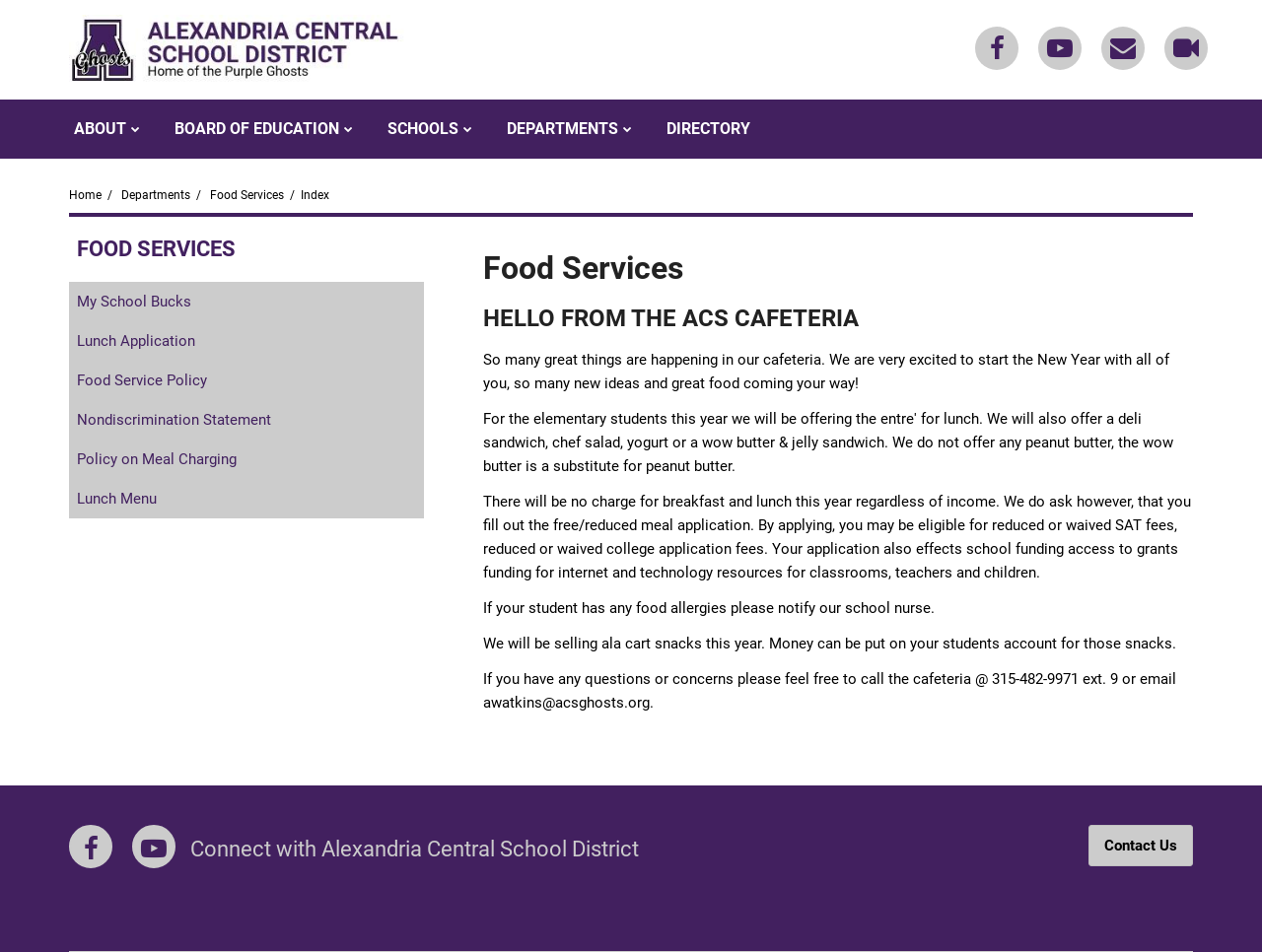Can you provide the bounding box coordinates for the element that should be clicked to implement the instruction: "Visit the 'Food Services' page"?

[0.166, 0.198, 0.225, 0.212]